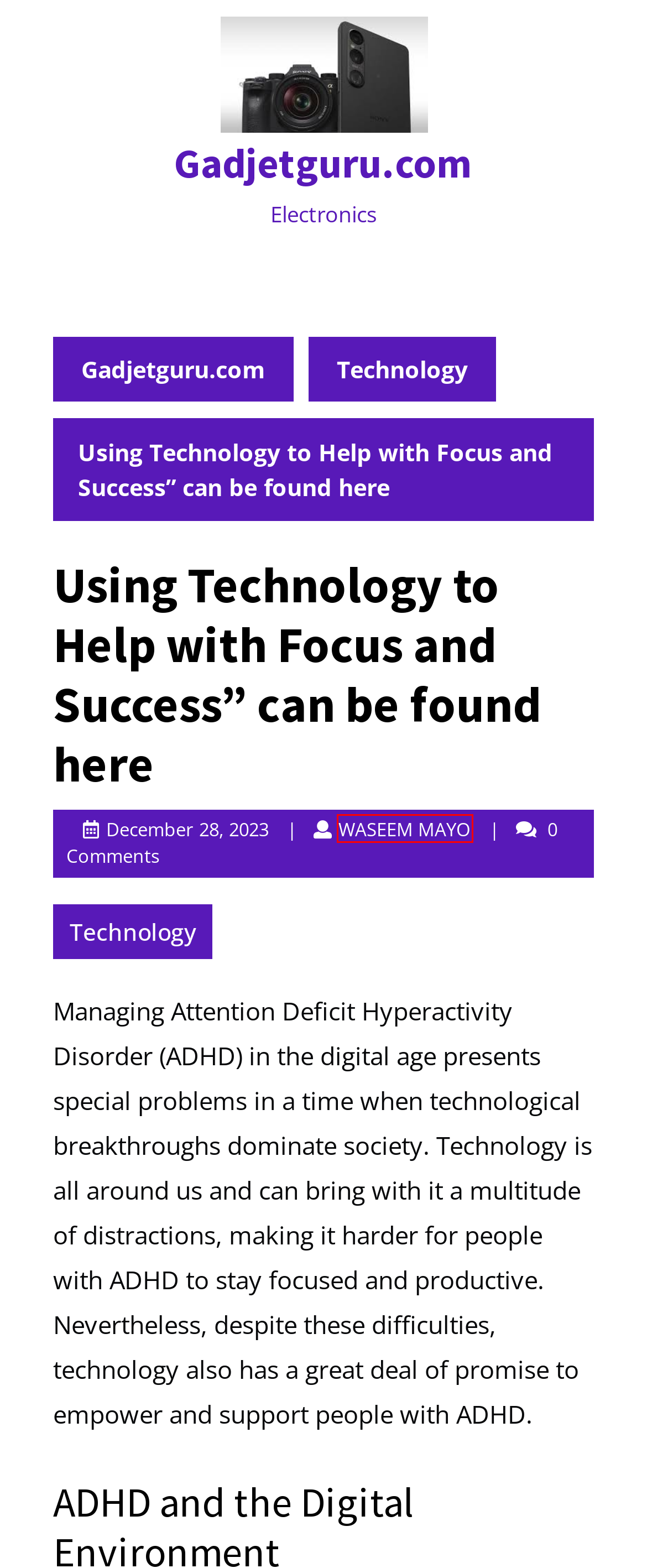You have a screenshot of a webpage where a red bounding box highlights a specific UI element. Identify the description that best matches the resulting webpage after the highlighted element is clicked. The choices are:
A. Global Food Botanicals Market Size, Share, Growth Report 2030 - Gadjetguru.com
B. WASEEM MAYO - Gadjetguru.com
C. Gadjetguru.com - Electronics
D. December, 2023 - Gadjetguru.com
E. March, 2024 - Gadjetguru.com
F. February, 2024 - Gadjetguru.com
G. Profile | Buy Adderall Online FDA Trusted Medications USA | Radiopaedia.org
H. Technology - Gadjetguru.com

B